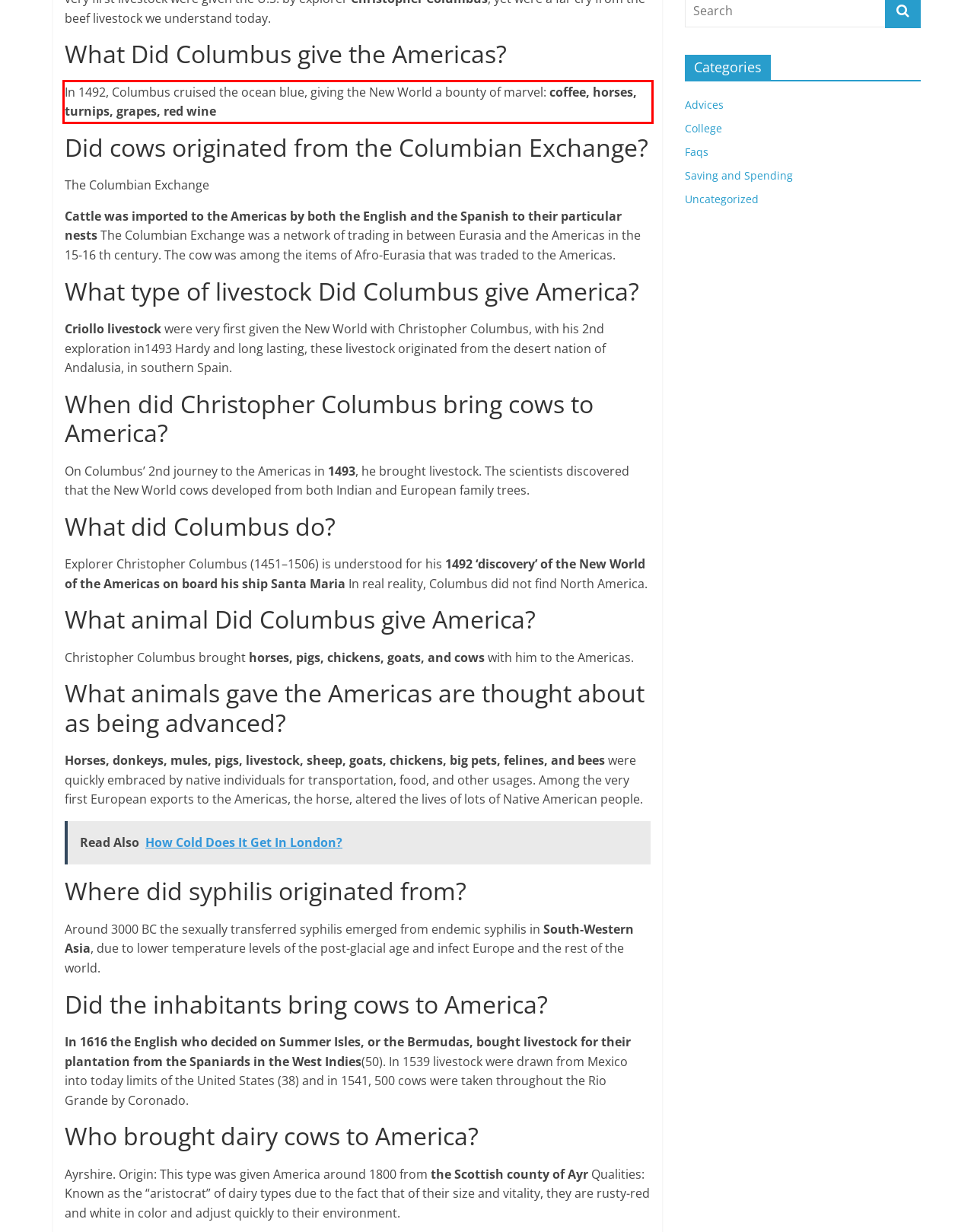Please perform OCR on the text within the red rectangle in the webpage screenshot and return the text content.

In 1492, Columbus cruised the ocean blue, giving the New World a bounty of marvel: coffee, horses, turnips, grapes, red wine